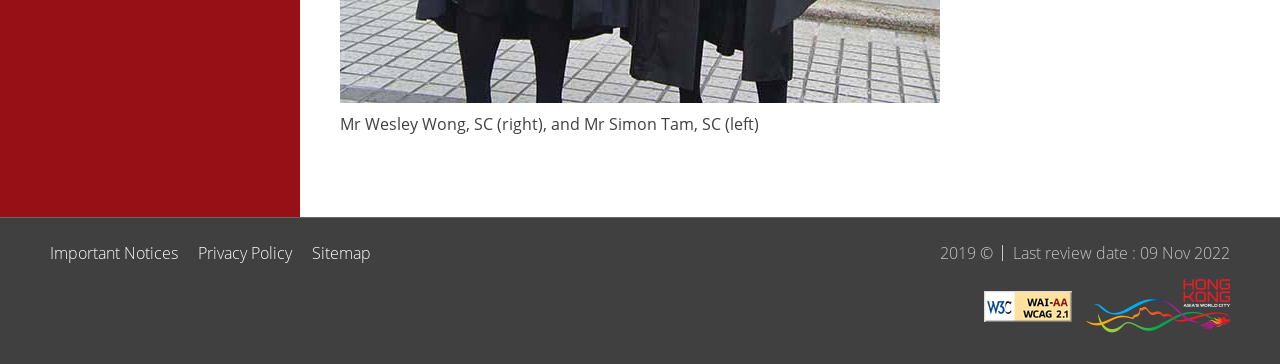Provide the bounding box coordinates for the UI element described in this sentence: "Privacy Policy". The coordinates should be four float values between 0 and 1, i.e., [left, top, right, bottom].

[0.155, 0.664, 0.228, 0.727]